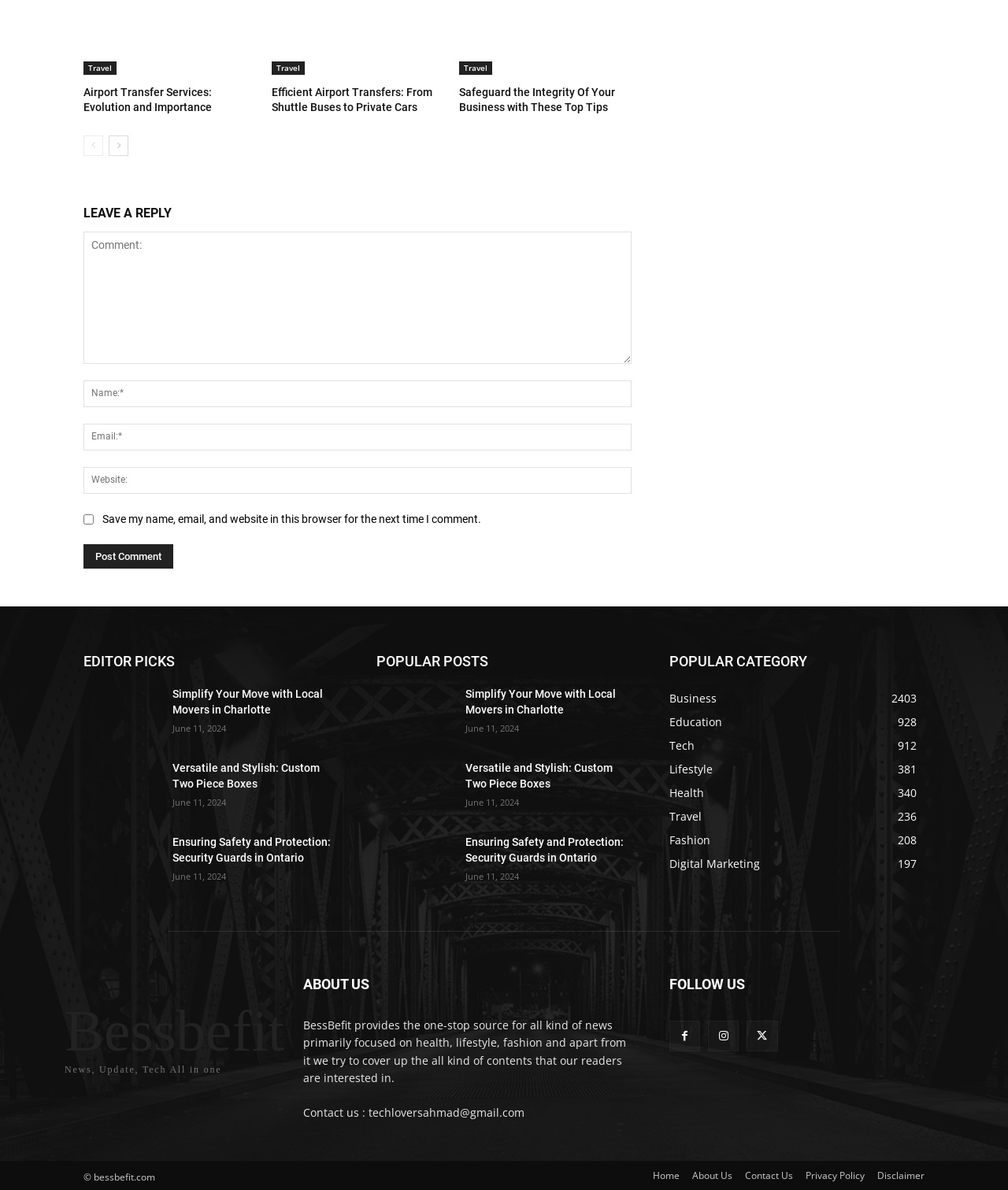Identify the bounding box coordinates for the region of the element that should be clicked to carry out the instruction: "Leave a reply". The bounding box coordinates should be four float numbers between 0 and 1, i.e., [left, top, right, bottom].

[0.083, 0.168, 0.627, 0.189]